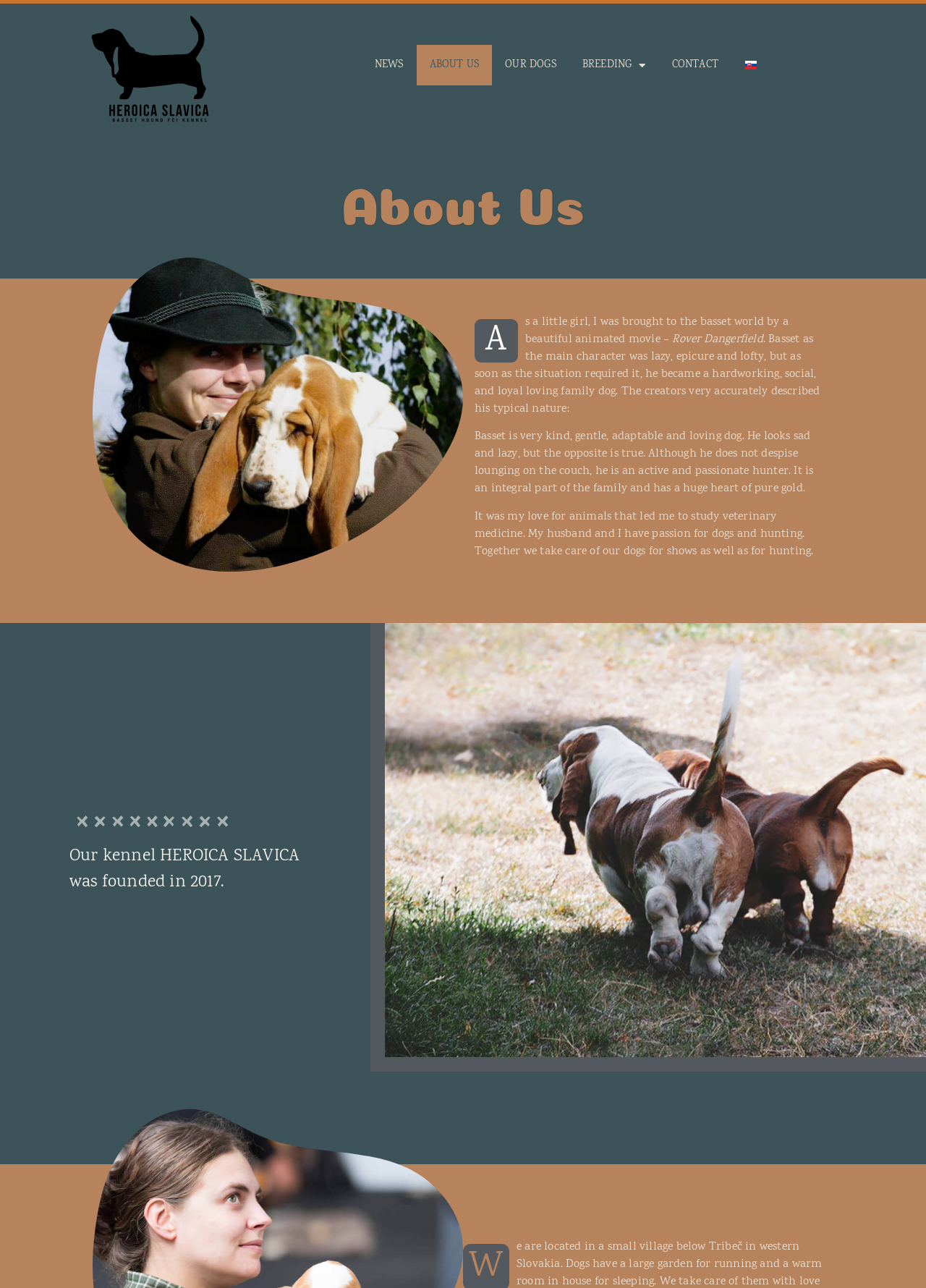Using the webpage screenshot, find the UI element described by Our Dogs. Provide the bounding box coordinates in the format (top-left x, top-left y, bottom-right x, bottom-right y), ensuring all values are floating point numbers between 0 and 1.

[0.531, 0.035, 0.615, 0.066]